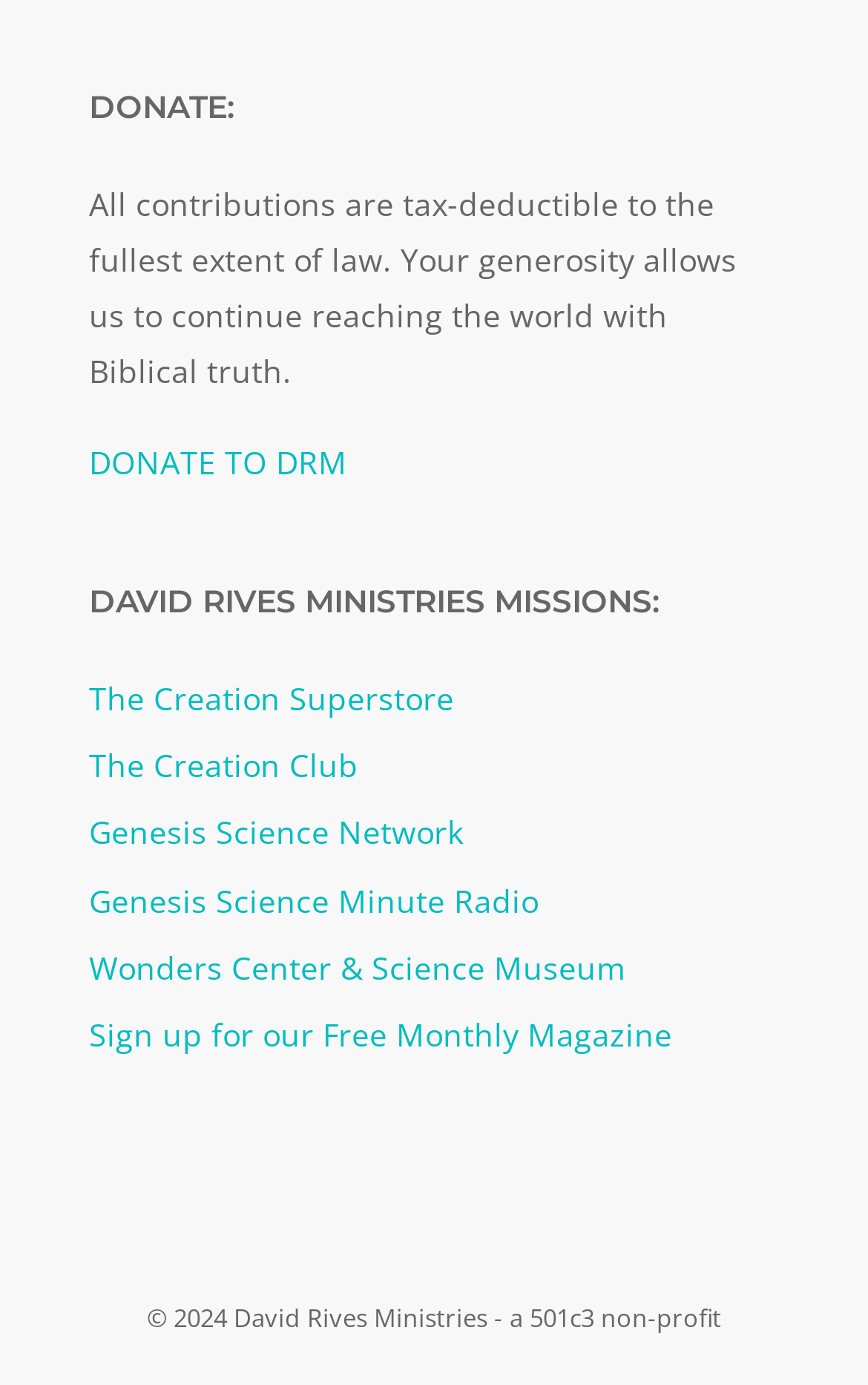What is the purpose of the 'Sign up for our Free Monthly Magazine' link?
Using the image as a reference, deliver a detailed and thorough answer to the question.

The link 'Sign up for our Free Monthly Magazine' implies that users can register to receive a free monthly magazine, likely containing information and updates from the organization.